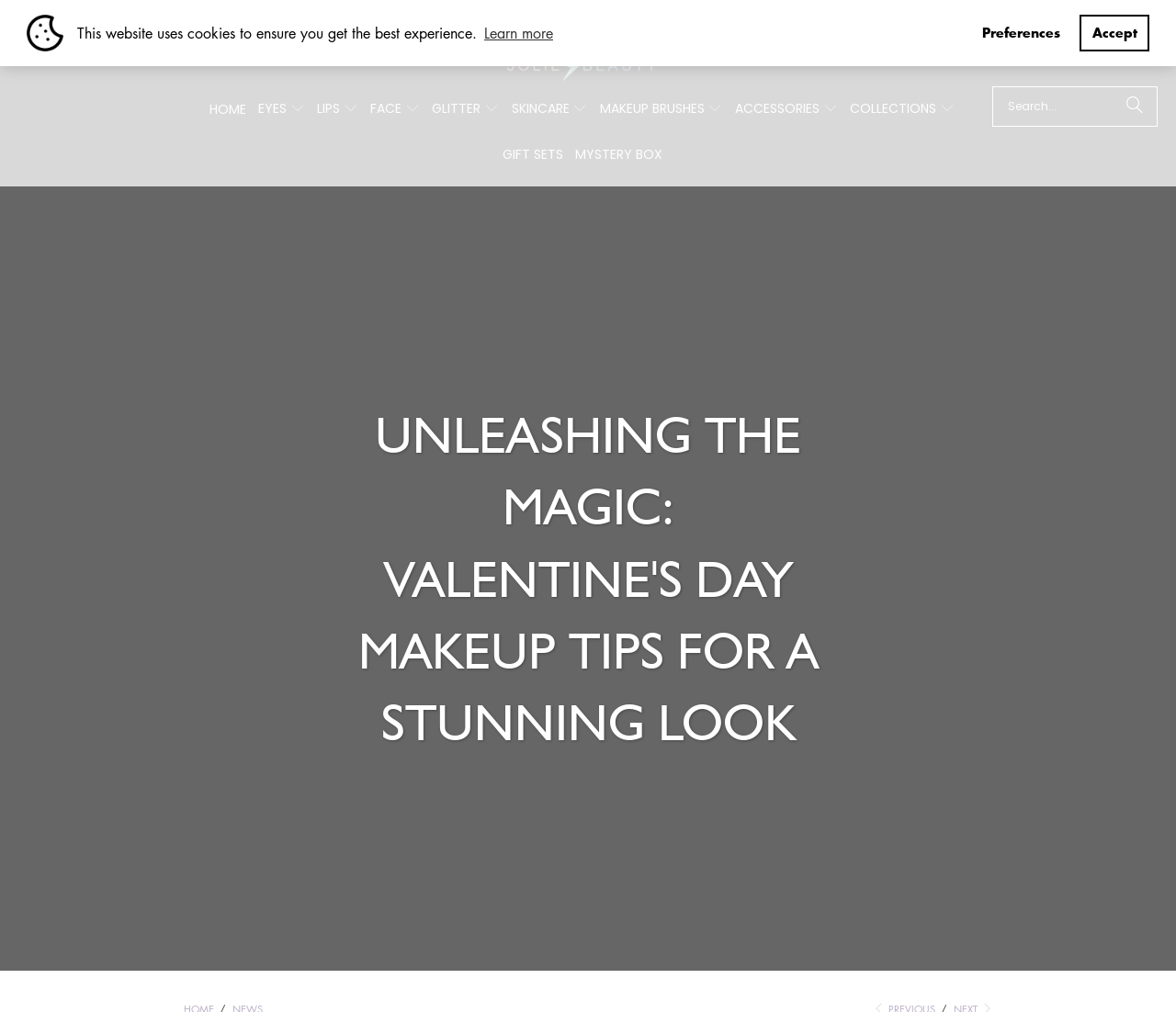Identify the bounding box coordinates of the region I need to click to complete this instruction: "Click the login button".

[0.885, 0.007, 0.934, 0.029]